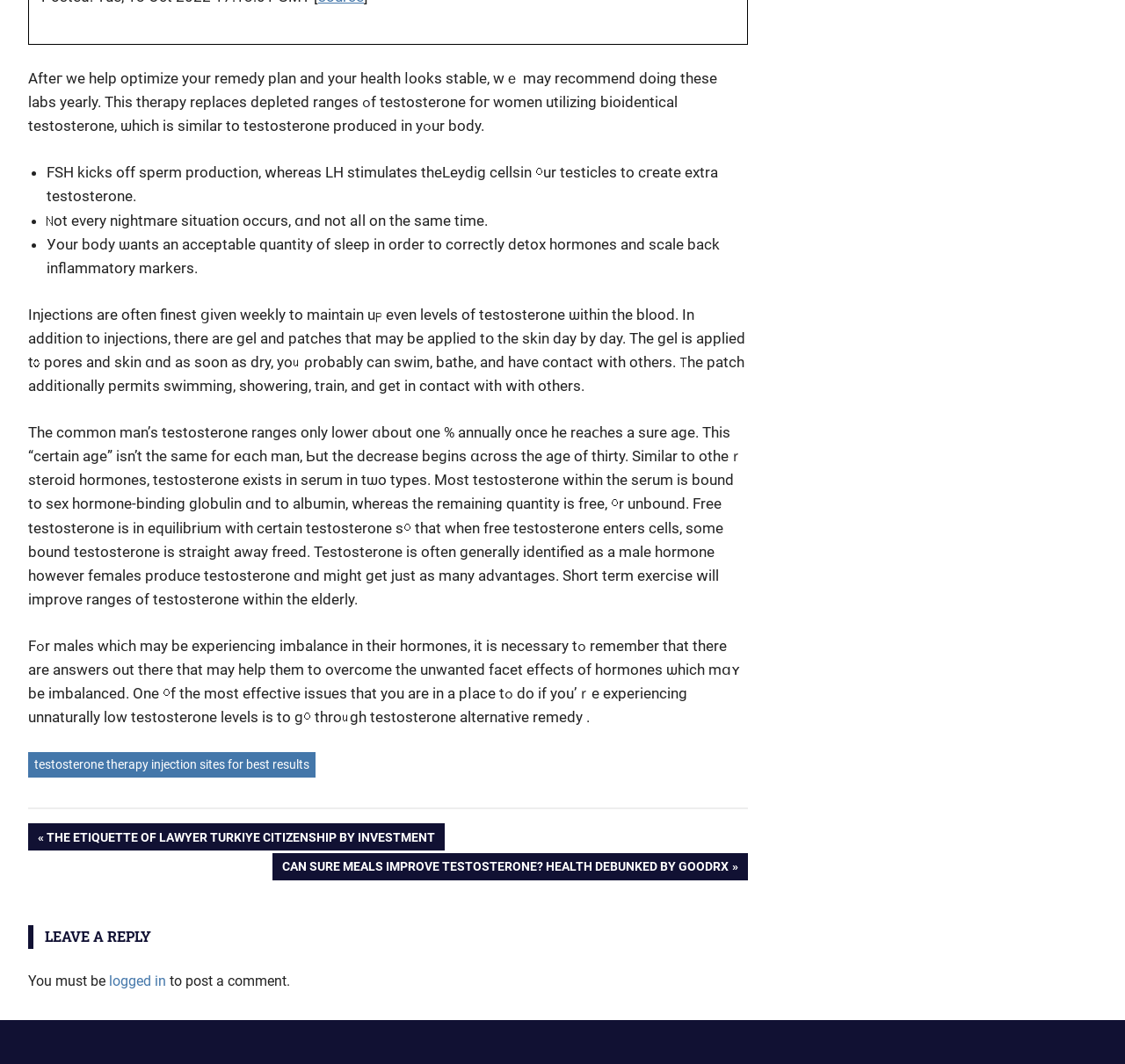Can you give a comprehensive explanation to the question given the content of the image?
What is FSH responsible for?

The webpage mentions that FSH kicks off sperm production, which suggests that FSH is responsible for initiating the process of sperm production in the body.